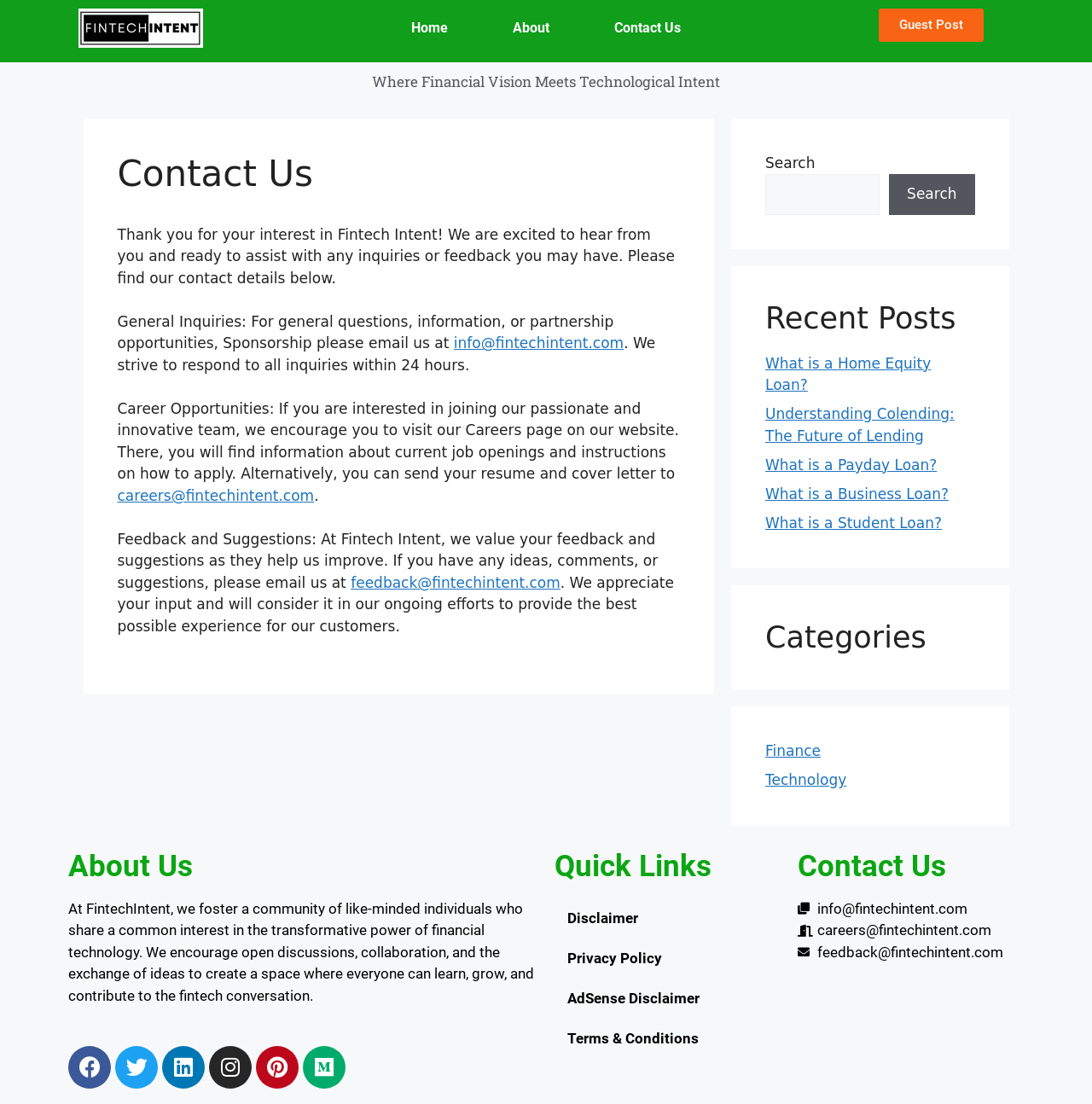Identify the bounding box coordinates for the UI element described as follows: "What is a Payday Loan?". Ensure the coordinates are four float numbers between 0 and 1, formatted as [left, top, right, bottom].

[0.701, 0.413, 0.858, 0.429]